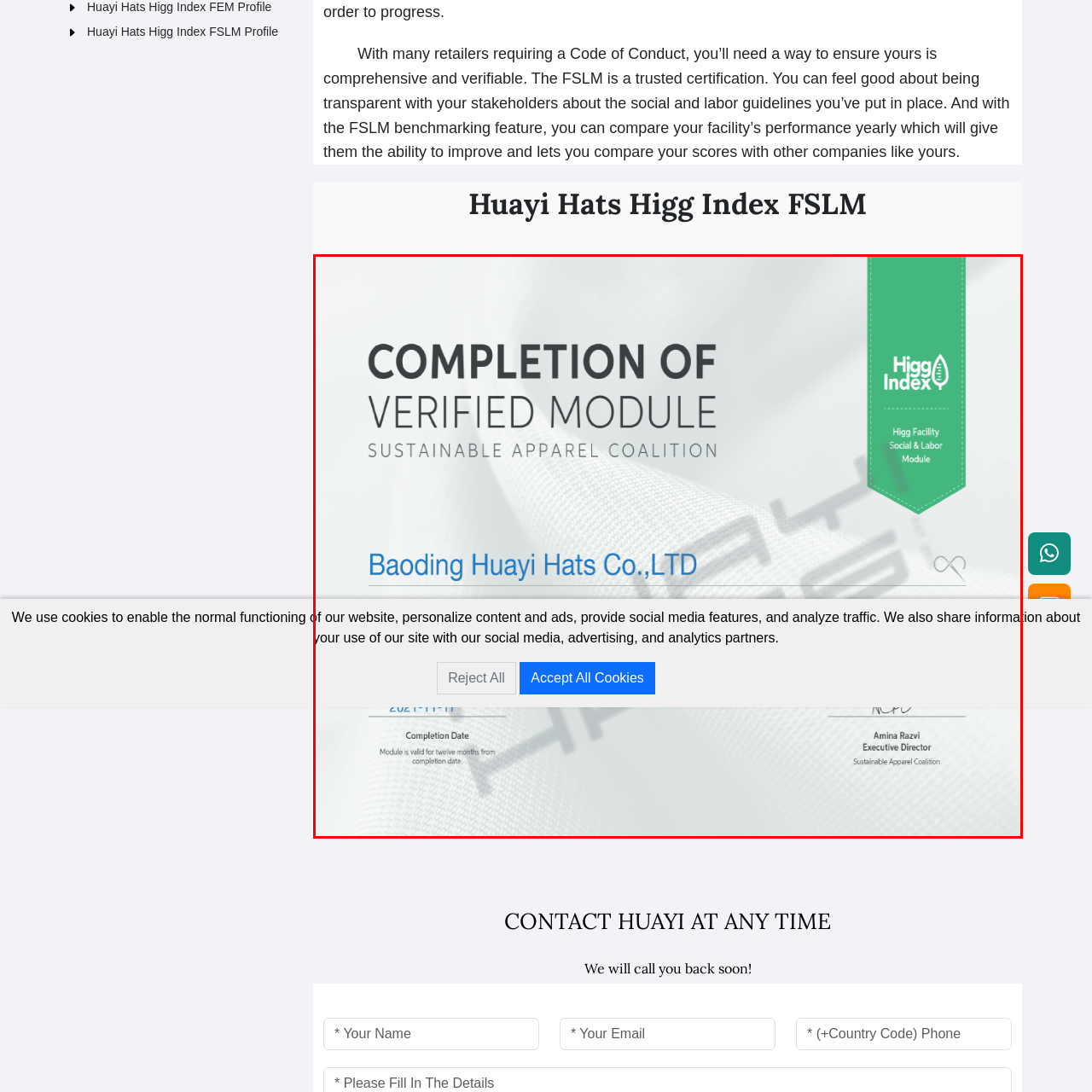Describe thoroughly what is shown in the red-bordered area of the image.

The image showcases a completion certificate from the Higg Index, specifically for Baoding Huayi Hats Co., LTD. The certificate highlights the successful completion of a verified module under the Sustainable Apparel Coalition, emphasizing the company's commitment to social and labor standards in its operations. Prominently displayed at the top is the text "COMPLETION OF VERIFIED MODULE," reinforcing the achievement. The certificate also includes a completion date for the module along with the name of Amina Razvi, the Executive Director of the Sustainable Apparel Coalition, signifying its authenticity and importance within the industry. A green label on the right indicates that this is the Higg Facility Social & Labor Module, aligning with sustainability efforts in apparel manufacturing.